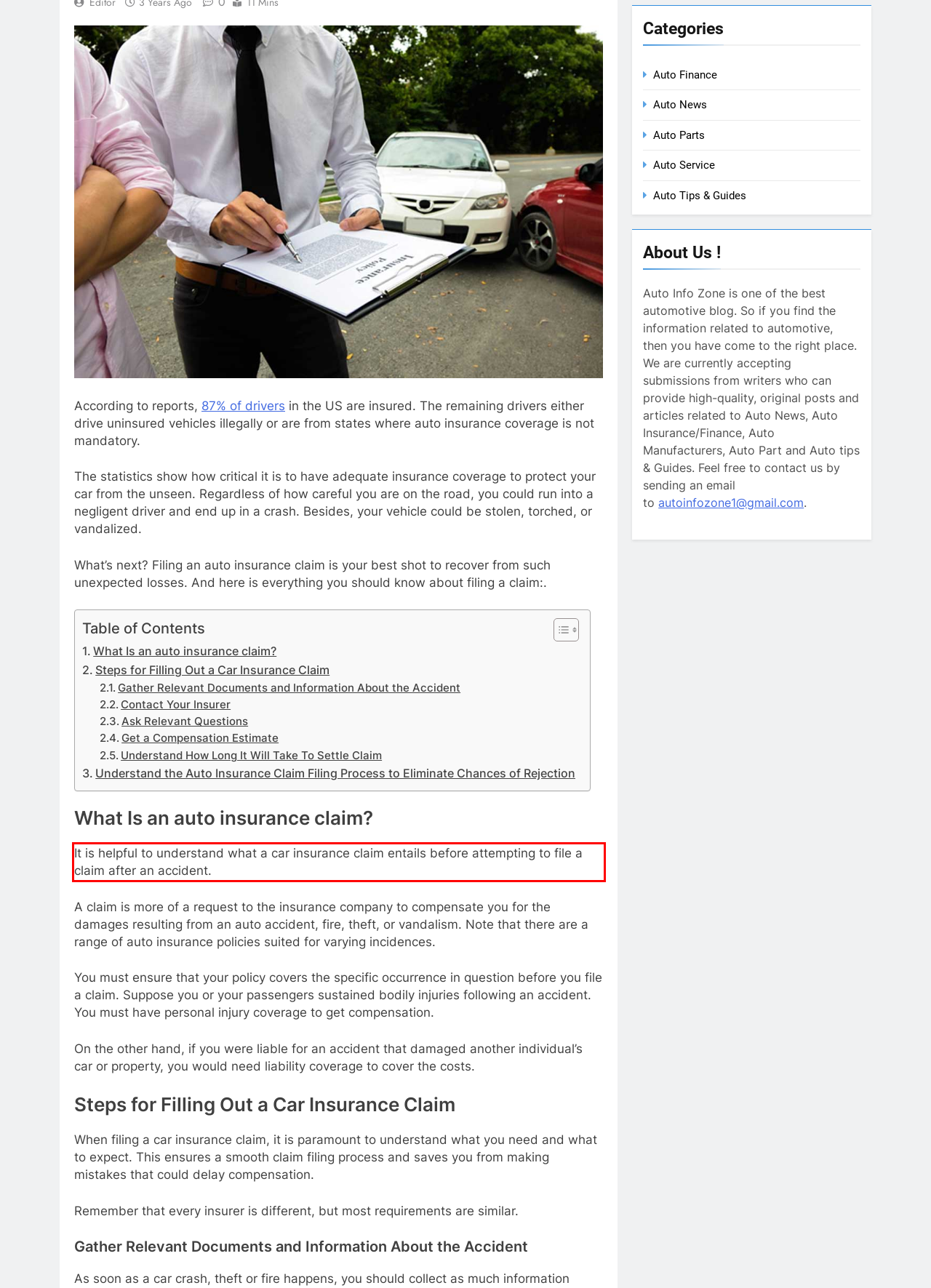Given the screenshot of the webpage, identify the red bounding box, and recognize the text content inside that red bounding box.

It is helpful to understand what a car insurance claim entails before attempting to file a claim after an accident.